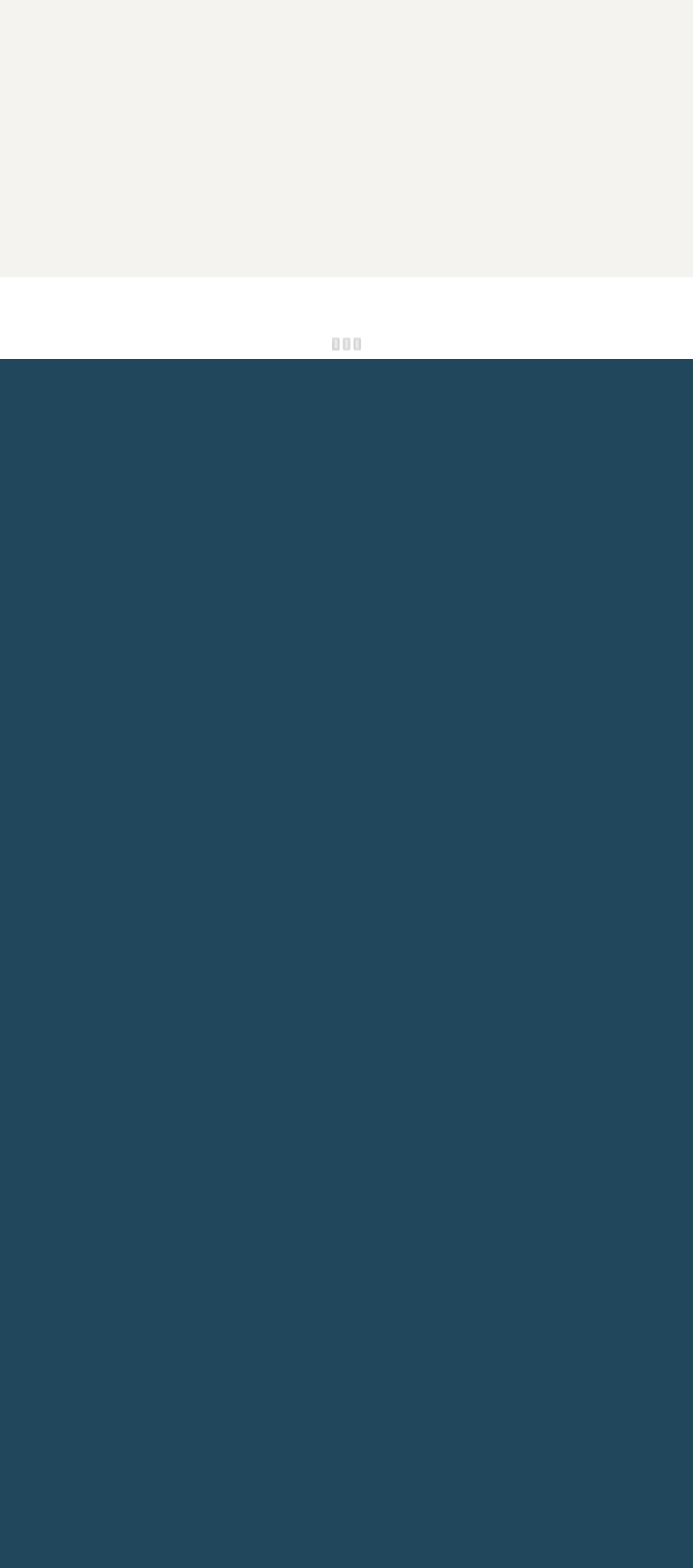Please determine the bounding box coordinates of the element's region to click for the following instruction: "Click the SHOP link".

[0.094, 0.321, 0.199, 0.343]